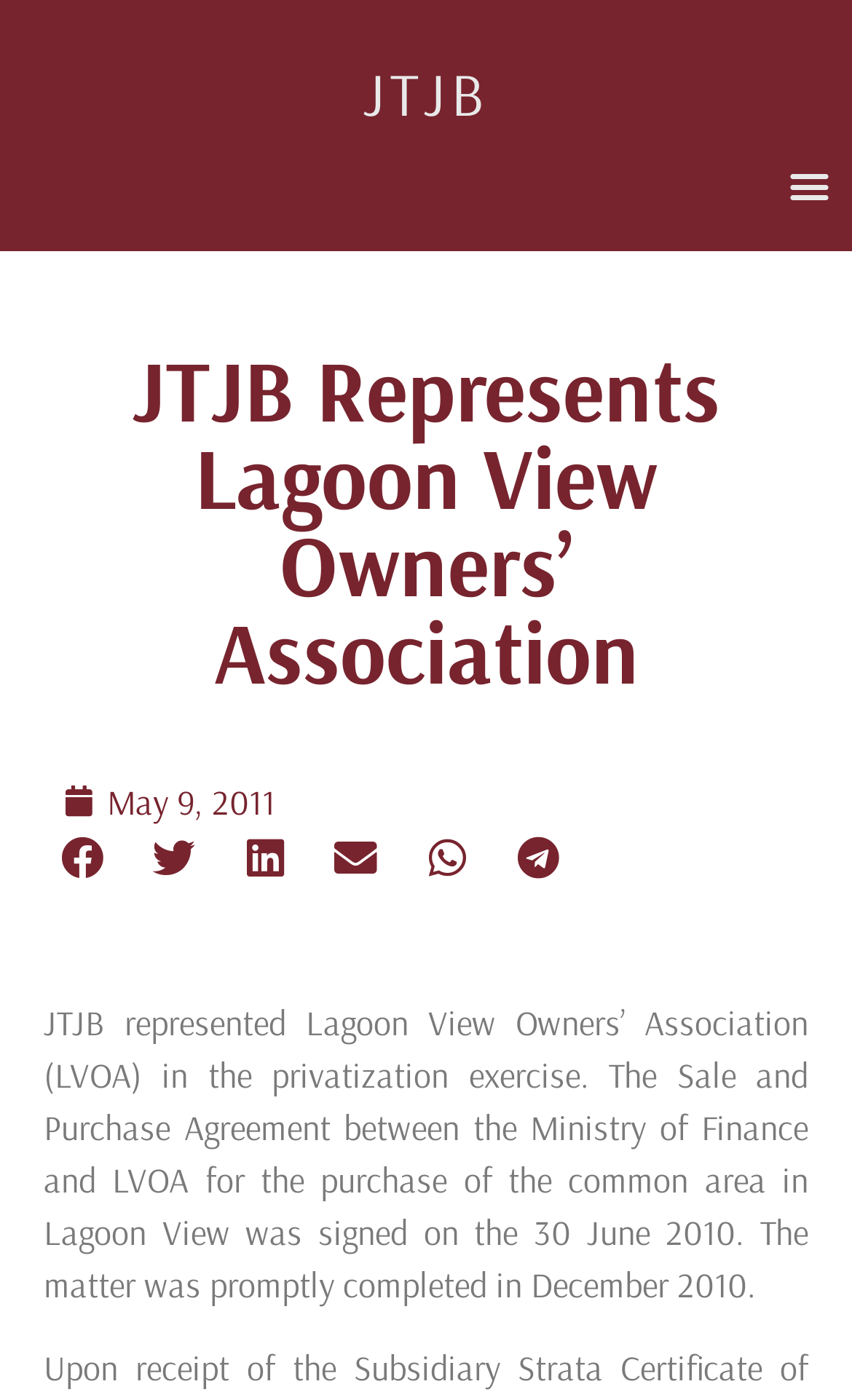Give an extensive and precise description of the webpage.

The webpage appears to be a news article or a press release from a law firm, JTJB. At the top left of the page, there is a heading with the firm's name, "JTJB", which is also a link. To the right of the heading, there is a button labeled "Menu Toggle". 

Below the firm's name, there is a larger heading that reads "JTJB Represents Lagoon View Owners’ Association". This heading is centered near the top of the page. 

On the left side of the page, there is a link with a date, "May 9, 2011", which is likely the publication date of the article. Below the date, there are several social media sharing buttons, including Facebook, Twitter, LinkedIn, Email, WhatsApp, and Telegram, arranged horizontally.

The main content of the page is a paragraph of text that describes JTJB's representation of Lagoon View Owners' Association in a privatization exercise. The text explains that the association signed a Sale and Purchase Agreement with the Ministry of Finance and completed the matter in December 2010. This paragraph is located below the social media sharing buttons and takes up most of the page's content area.